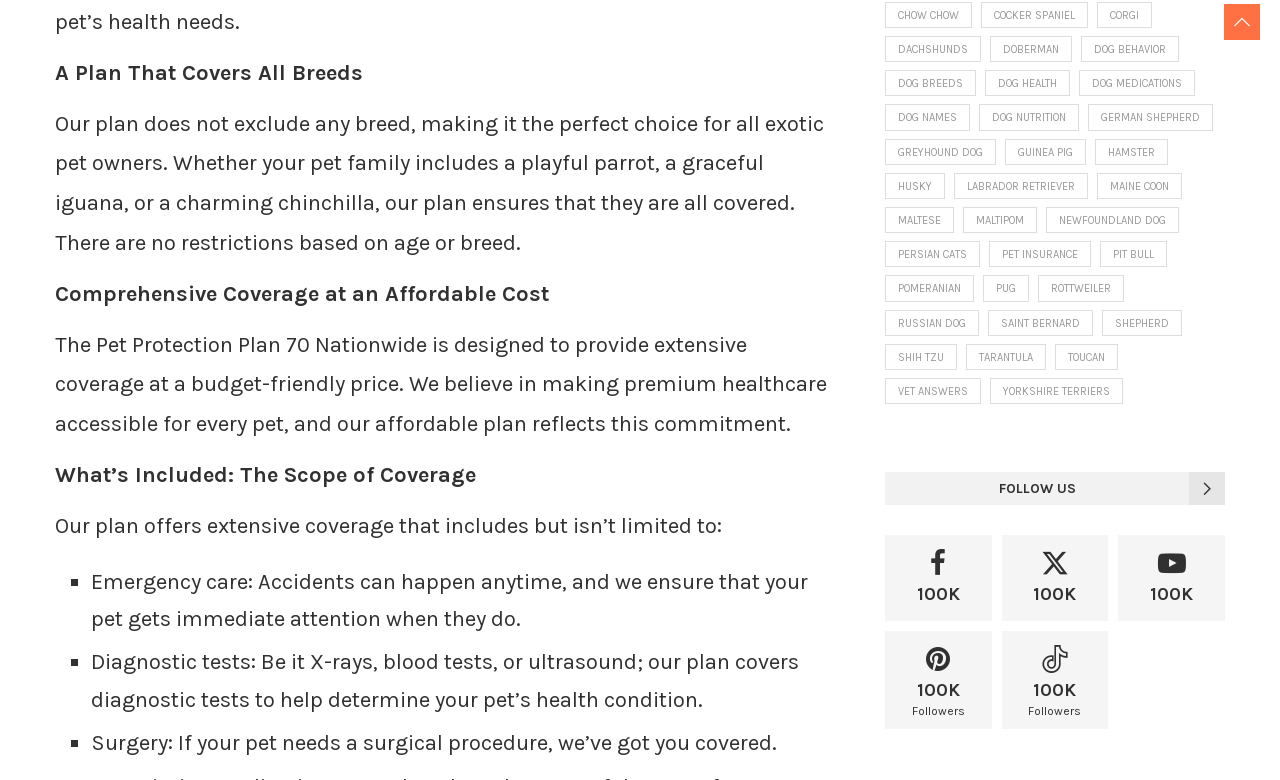Determine the bounding box coordinates of the clickable element to achieve the following action: 'Click on the link to learn about Chow Chow'. Provide the coordinates as four float values between 0 and 1, formatted as [left, top, right, bottom].

[0.691, 0.002, 0.759, 0.036]